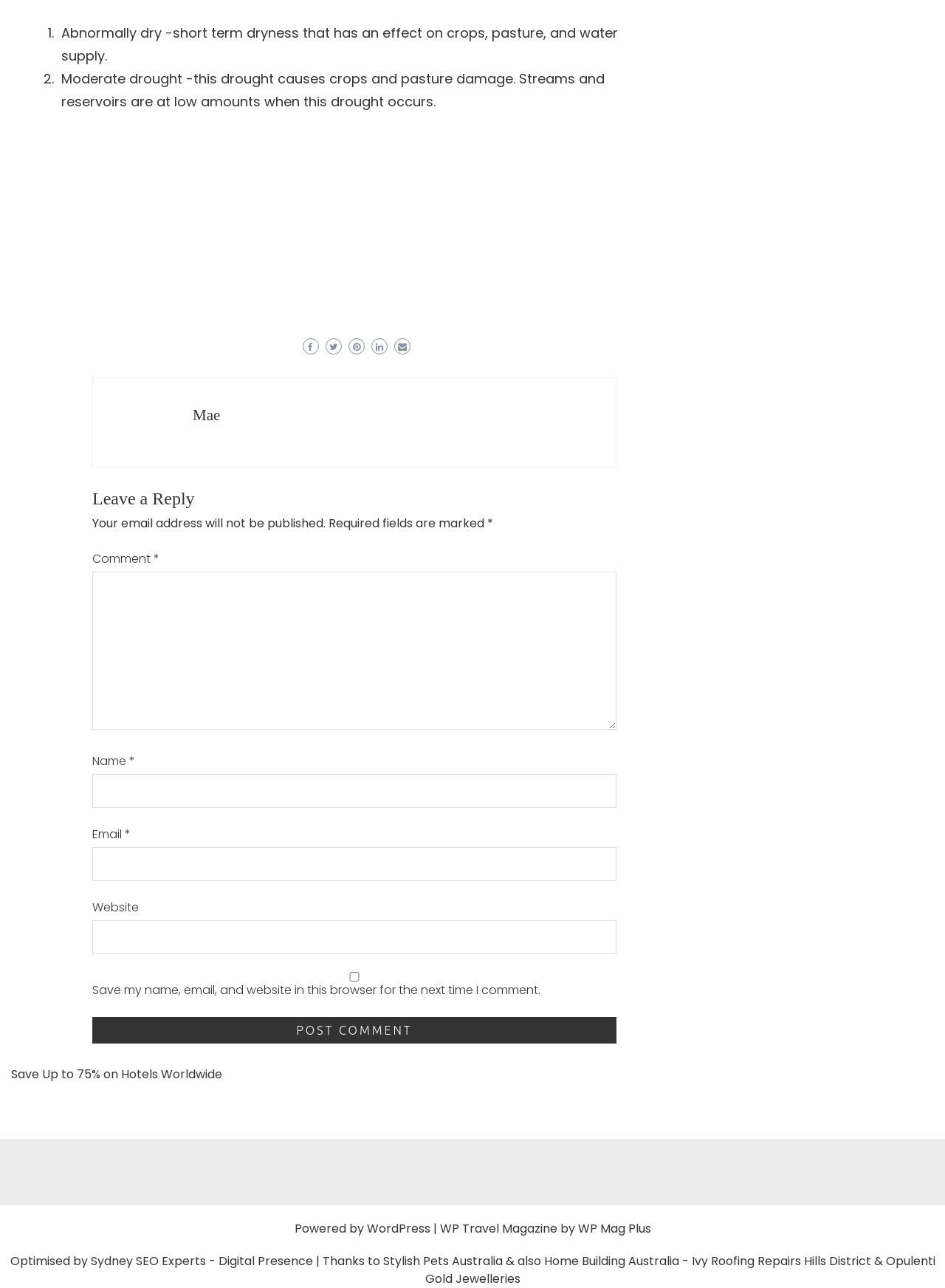What is the label of the last textbox?
Using the visual information, respond with a single word or phrase.

Website